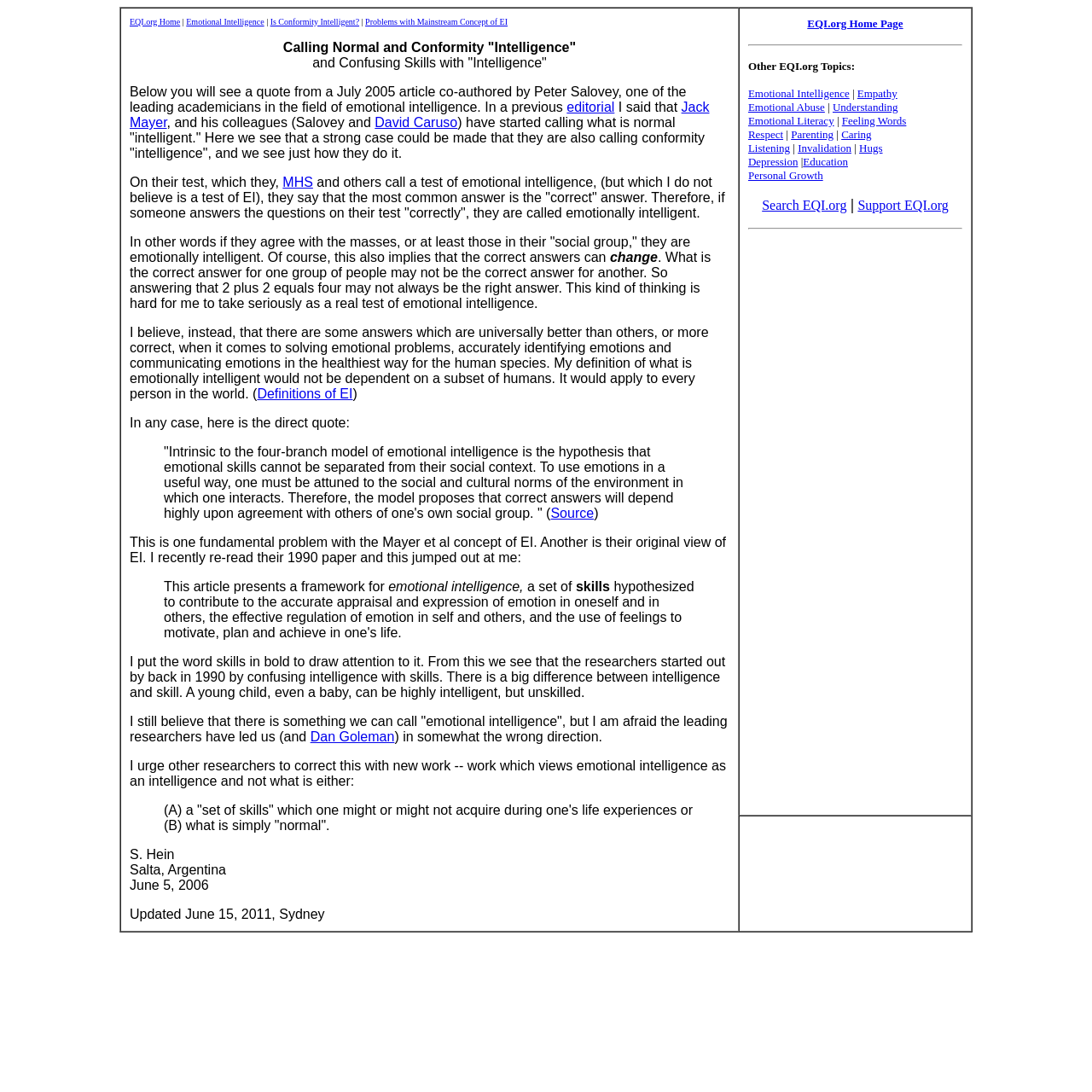Locate the UI element described by Emotional Intelligence in the provided webpage screenshot. Return the bounding box coordinates in the format (top-left x, top-left y, bottom-right x, bottom-right y), ensuring all values are between 0 and 1.

[0.685, 0.078, 0.778, 0.091]